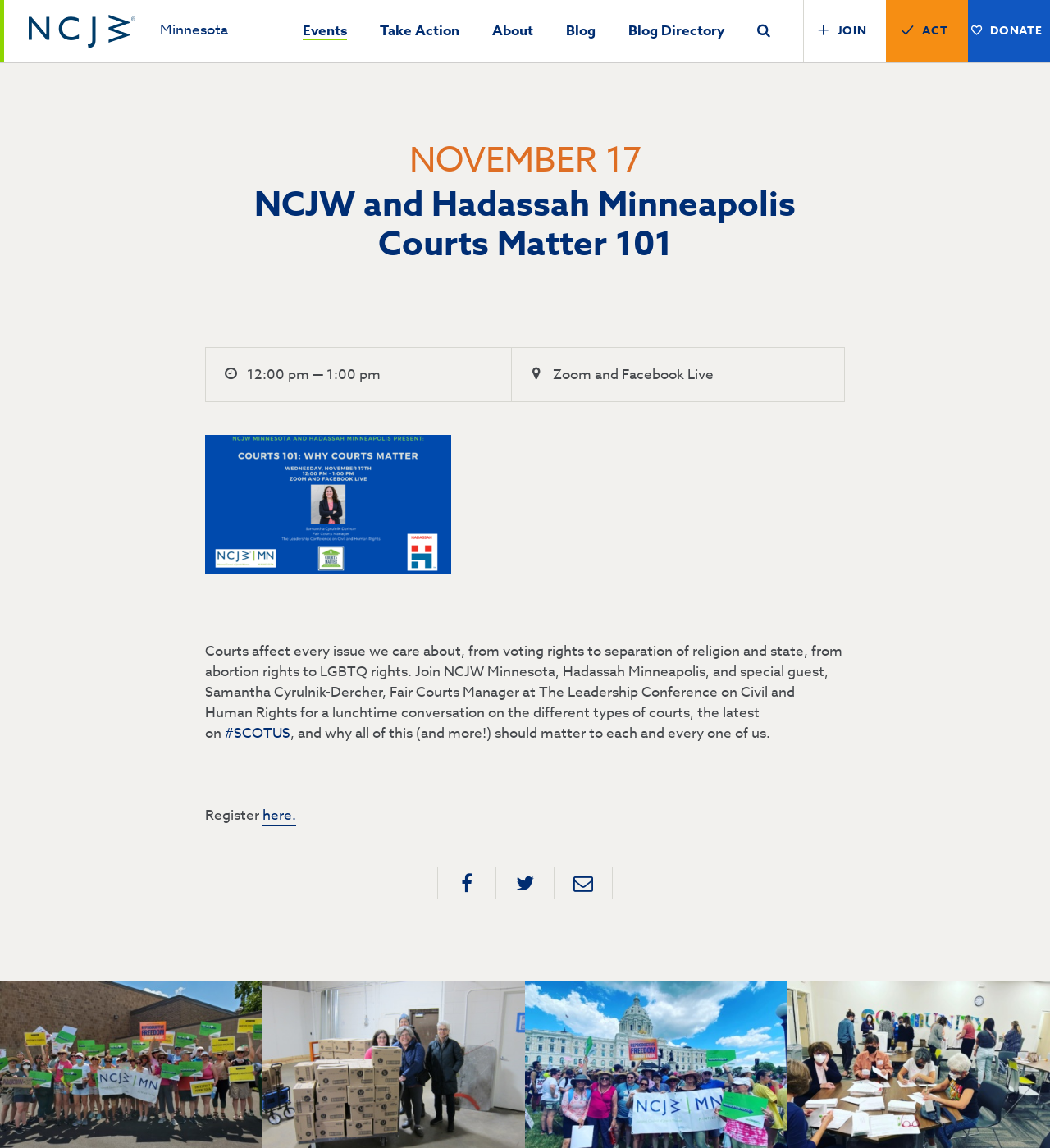What is the topic of the conversation at the Courts Matter 101 event?
Answer the question with a detailed and thorough explanation.

I found the topic of the conversation by reading the static text element that describes the event, which mentions courts and their impact on issues like voting rights, separation of religion and state, abortion rights, and LGBTQ rights.